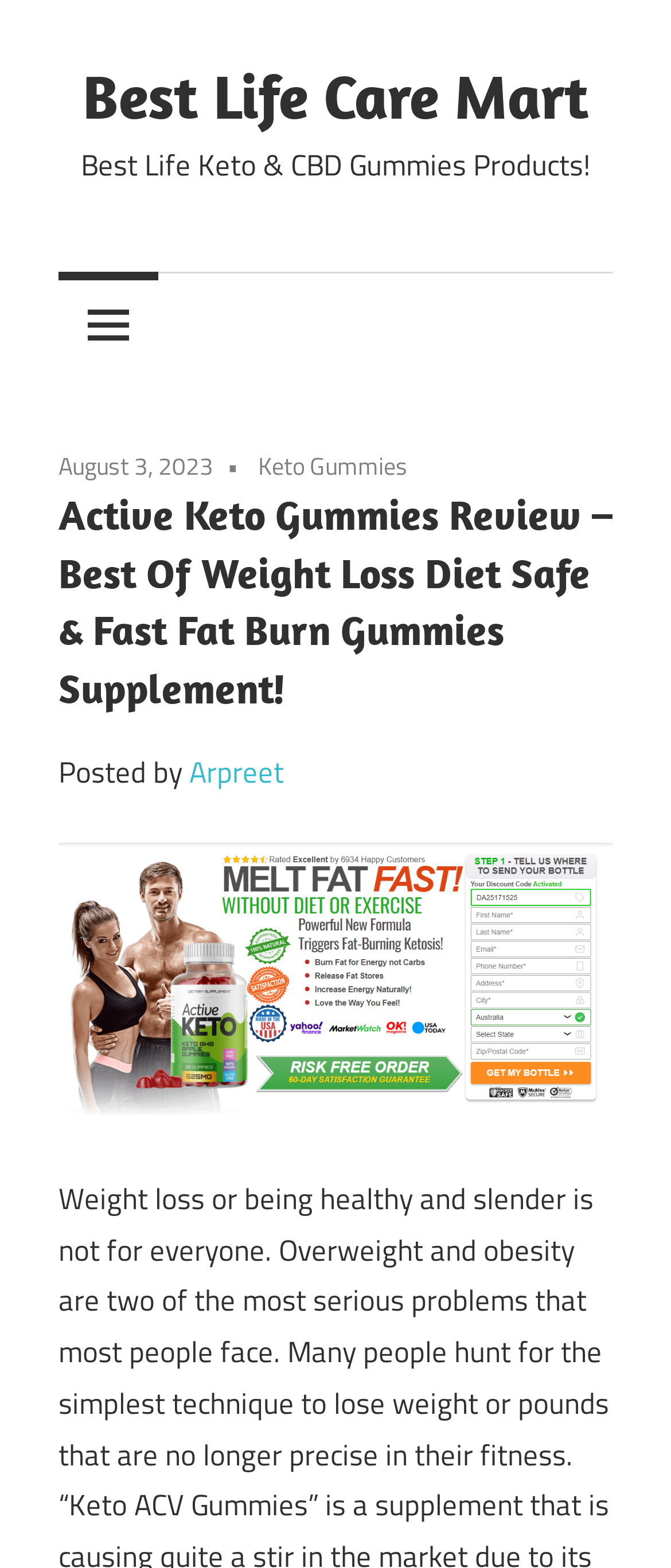Using the provided element description, identify the bounding box coordinates as (top-left x, top-left y, bottom-right x, bottom-right y). Ensure all values are between 0 and 1. Description: Best Life Care Mart

[0.123, 0.036, 0.877, 0.085]